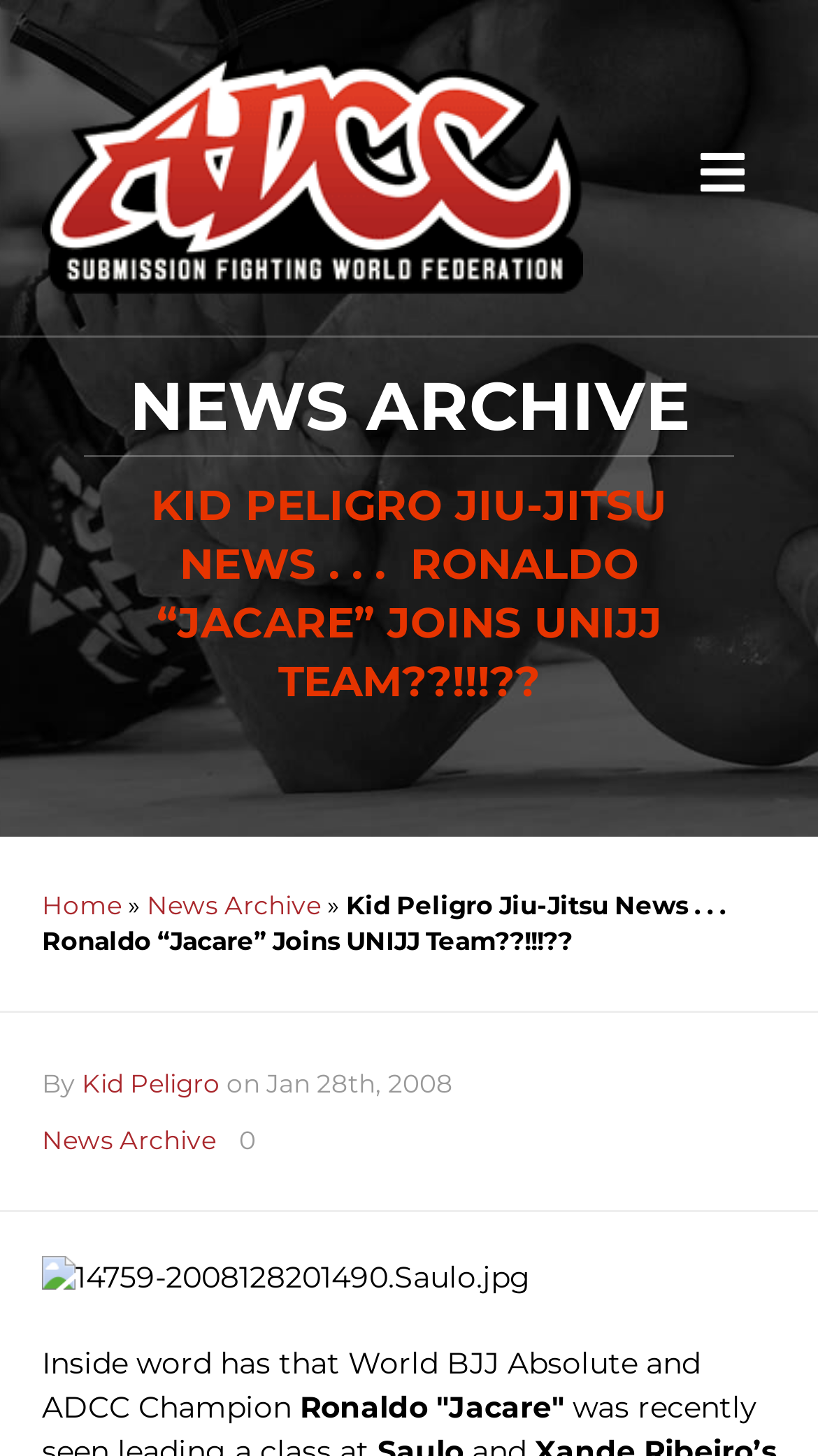What is the name of the Jiu-Jitsu champion? Observe the screenshot and provide a one-word or short phrase answer.

Ronaldo Jacare